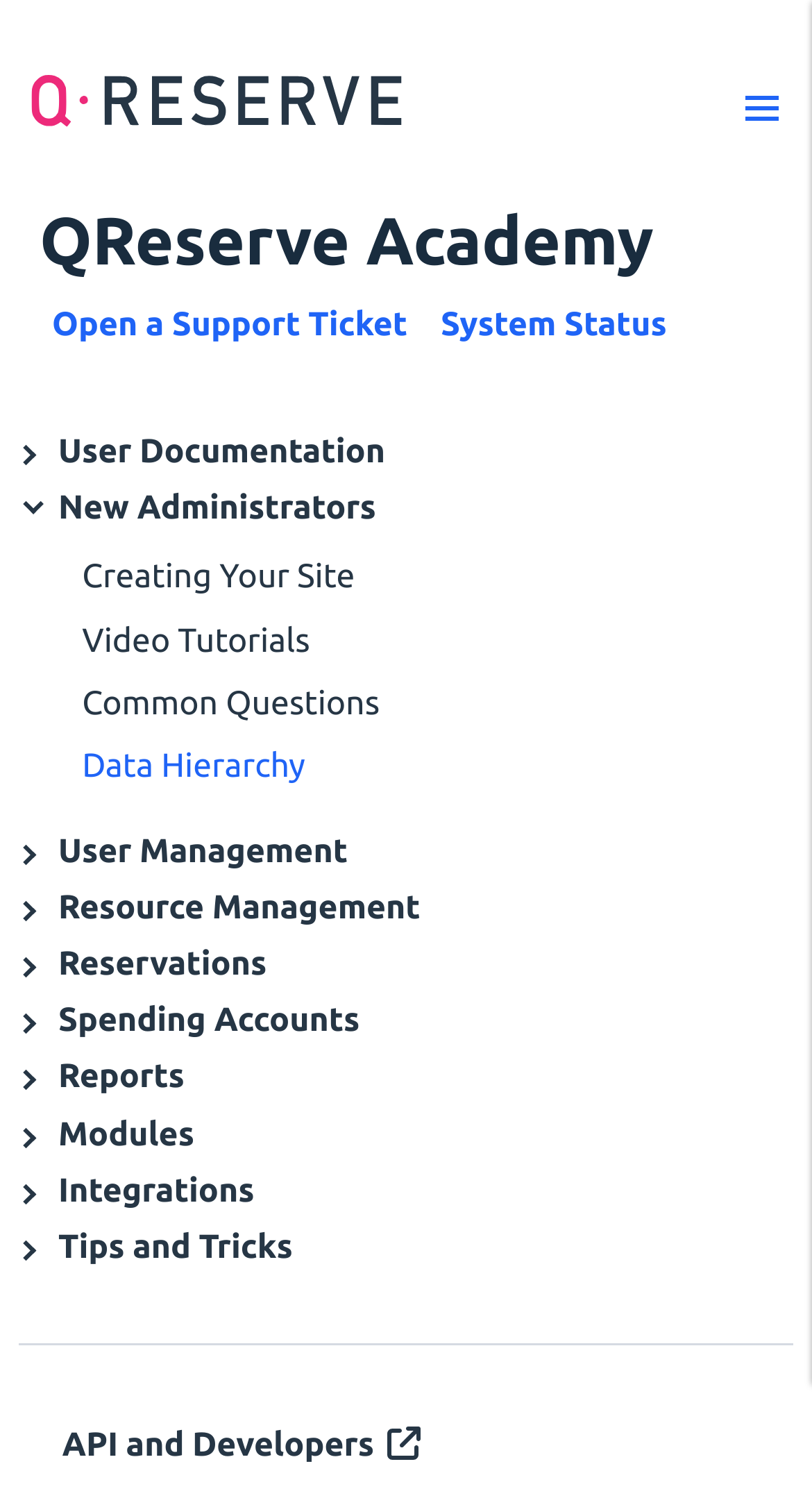Show the bounding box coordinates of the element that should be clicked to complete the task: "Open a Support Ticket".

[0.064, 0.205, 0.502, 0.23]